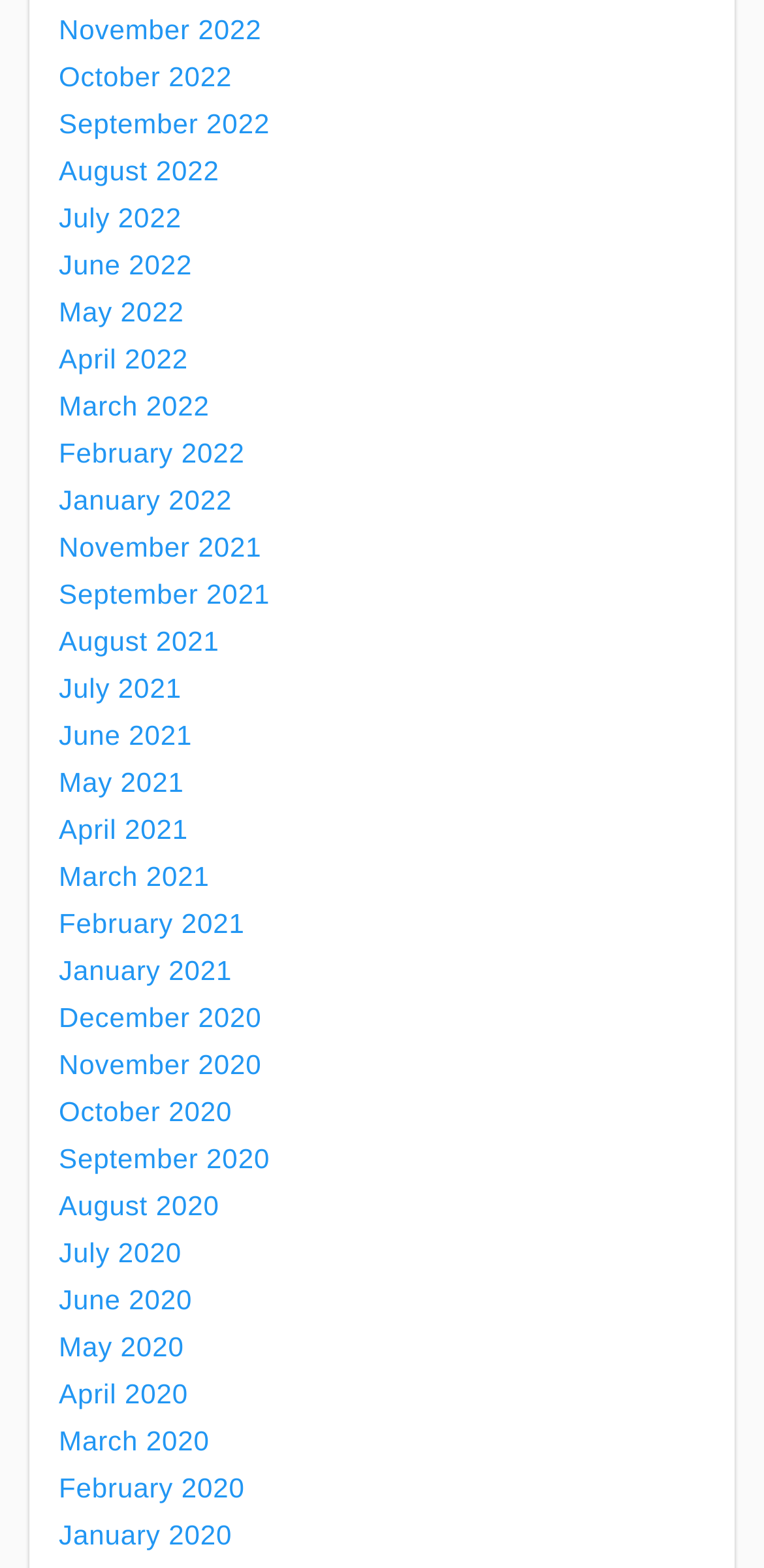Provide a brief response to the question below using a single word or phrase: 
How many months are listed on the webpage?

24